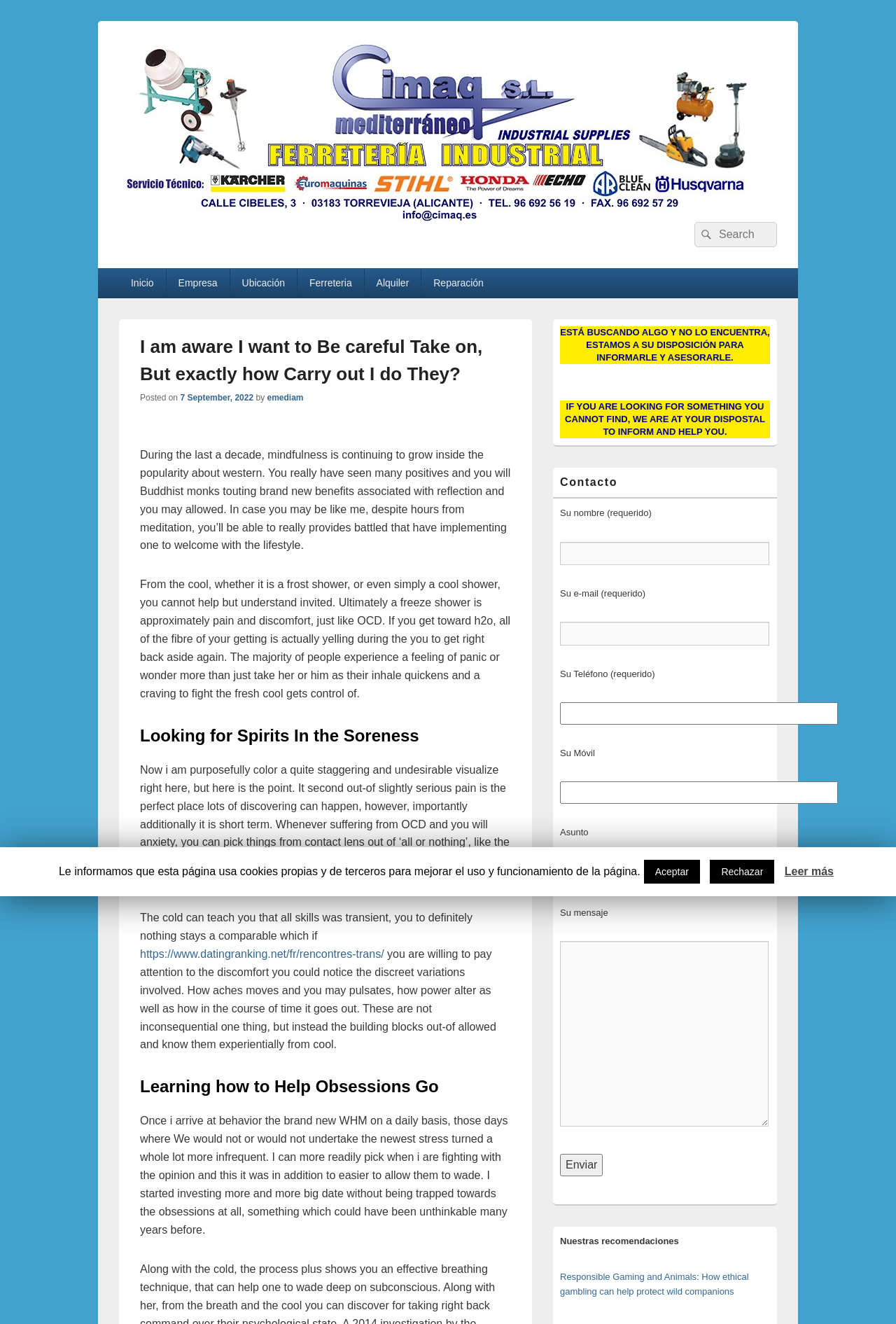Please find the bounding box coordinates of the element that must be clicked to perform the given instruction: "Learn more about responsible gaming". The coordinates should be four float numbers from 0 to 1, i.e., [left, top, right, bottom].

[0.625, 0.961, 0.836, 0.98]